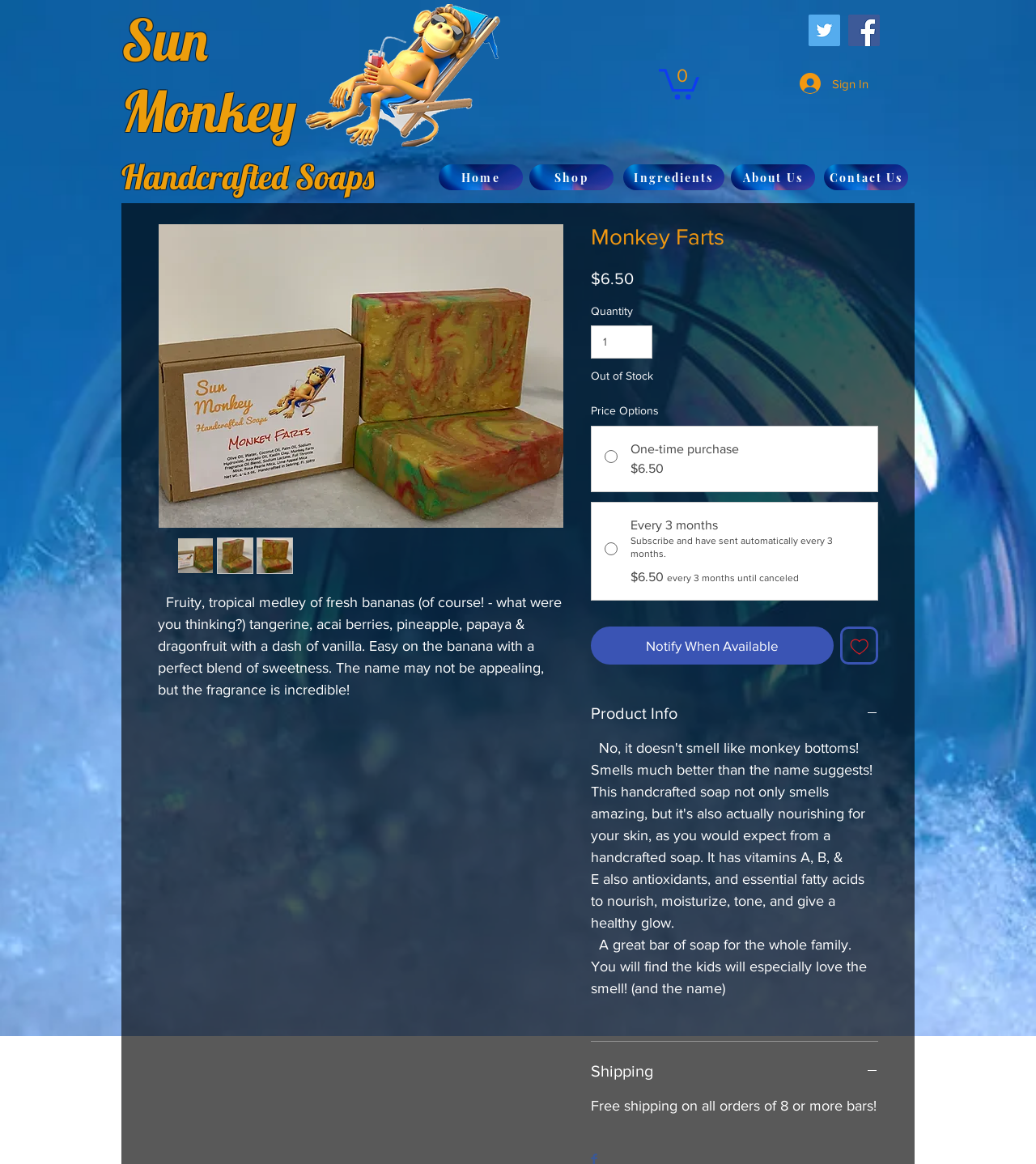Highlight the bounding box coordinates of the element that should be clicked to carry out the following instruction: "Click the 'Cart with 0 items' button". The coordinates must be given as four float numbers ranging from 0 to 1, i.e., [left, top, right, bottom].

[0.636, 0.056, 0.675, 0.086]